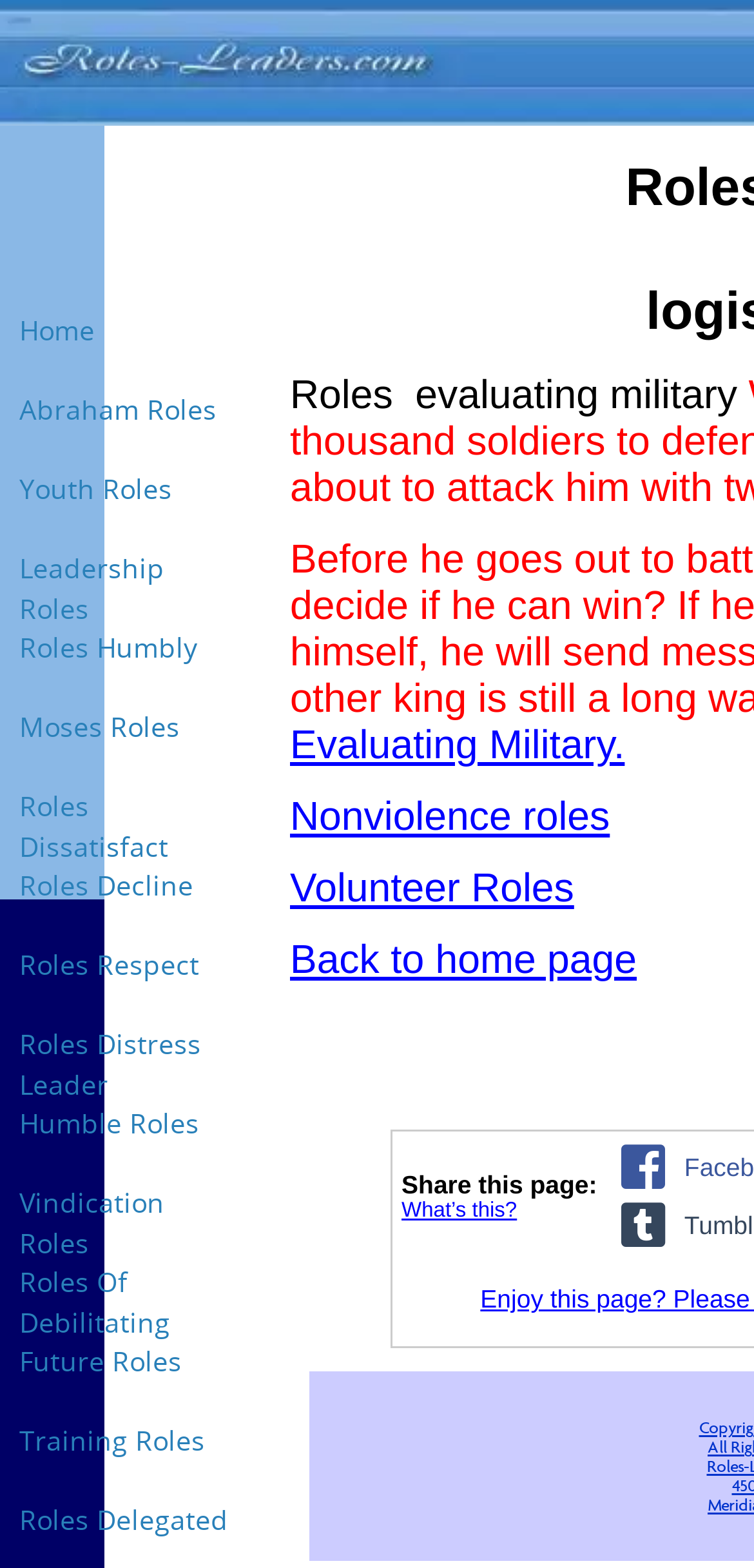Find the bounding box coordinates of the clickable area required to complete the following action: "Click on Home".

[0.0, 0.185, 0.333, 0.236]